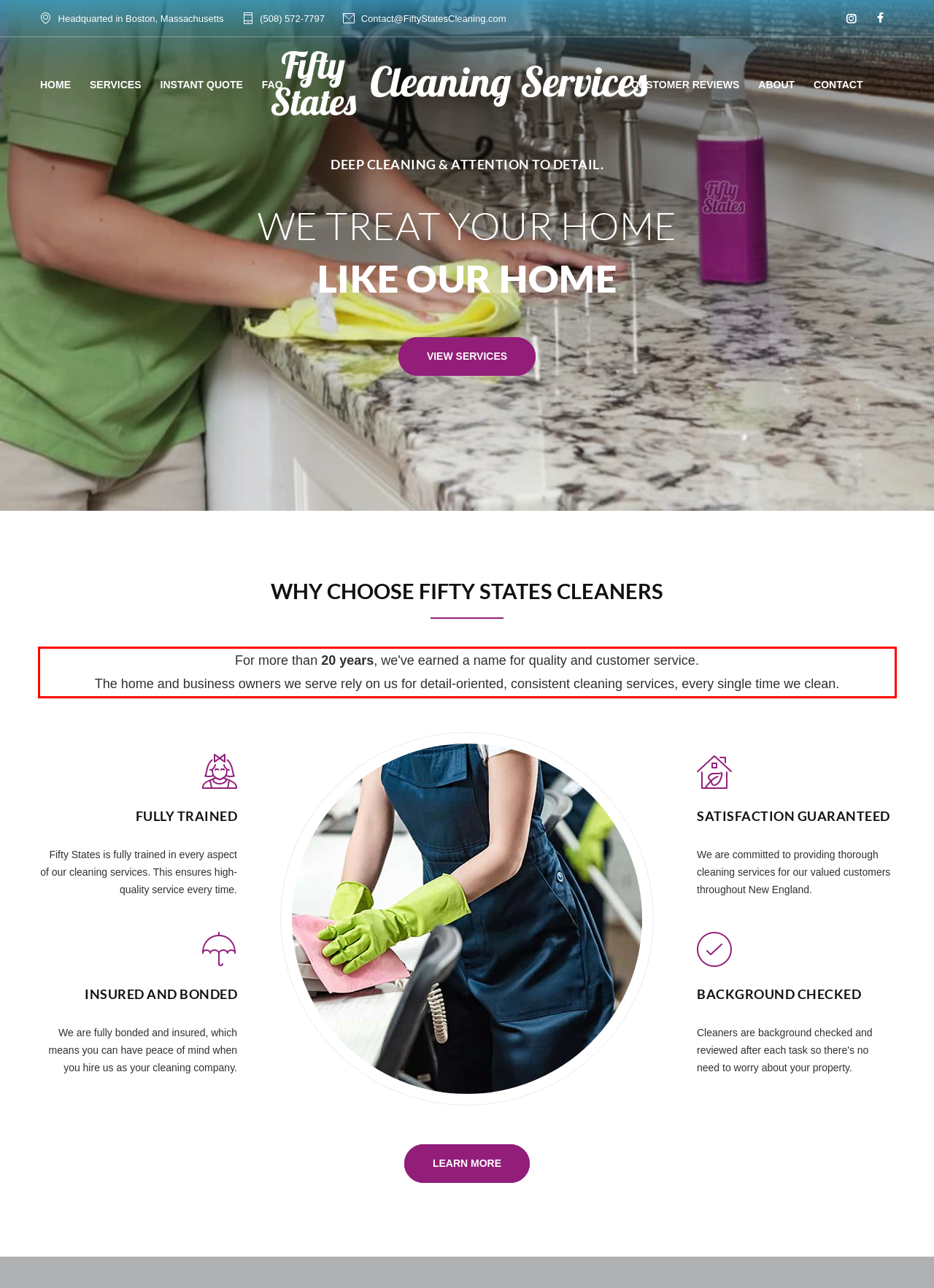Analyze the screenshot of a webpage where a red rectangle is bounding a UI element. Extract and generate the text content within this red bounding box.

For more than 20 years, we've earned a name for quality and customer service. The home and business owners we serve rely on us for detail-oriented, consistent cleaning services, every single time we clean.